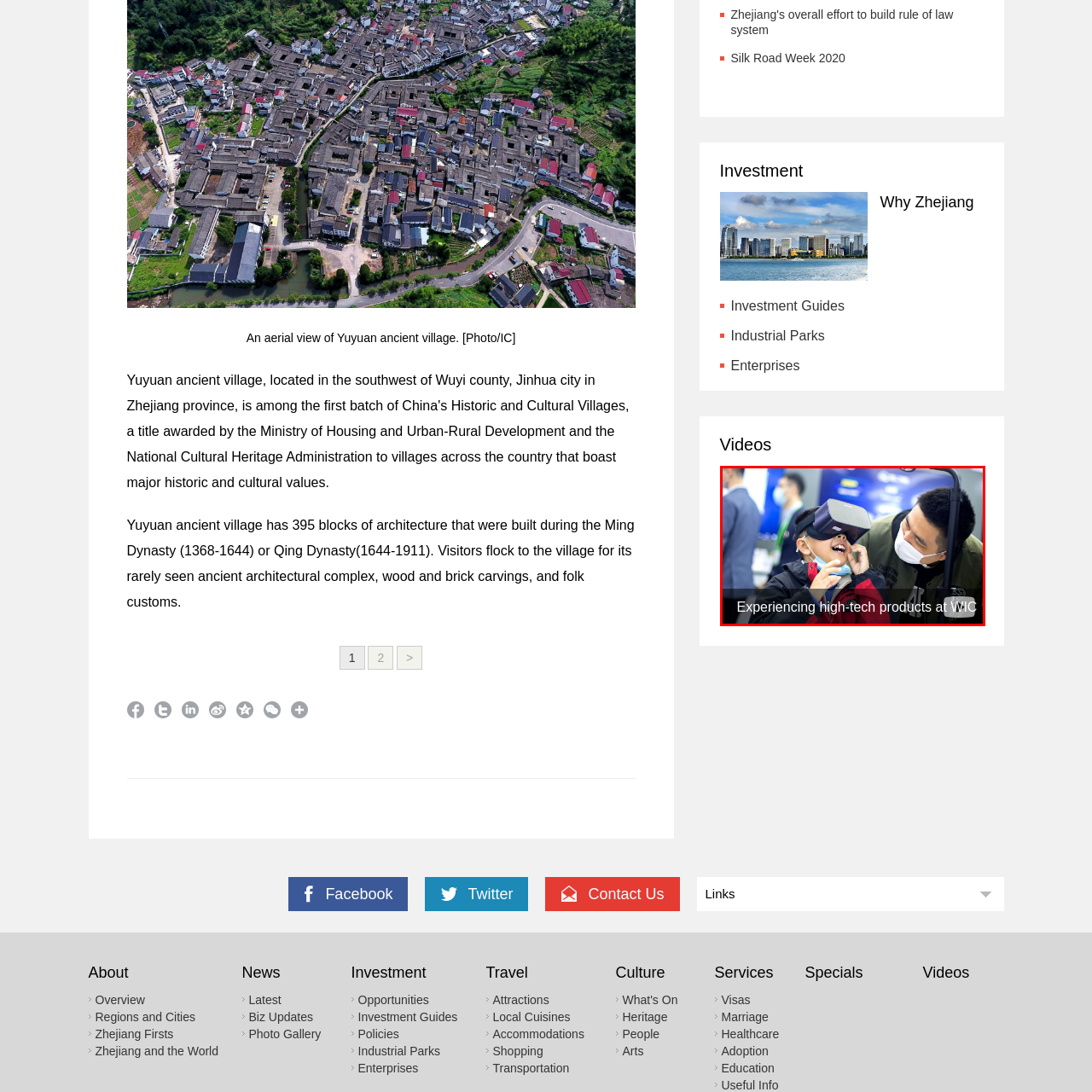What is the background of the image filled with?
Please closely examine the image within the red bounding box and provide a detailed answer based on the visual information.

The background of the image is filled with blurred figures and technological displays, which emphasizes the innovative environment of the conference, as mentioned in the caption.